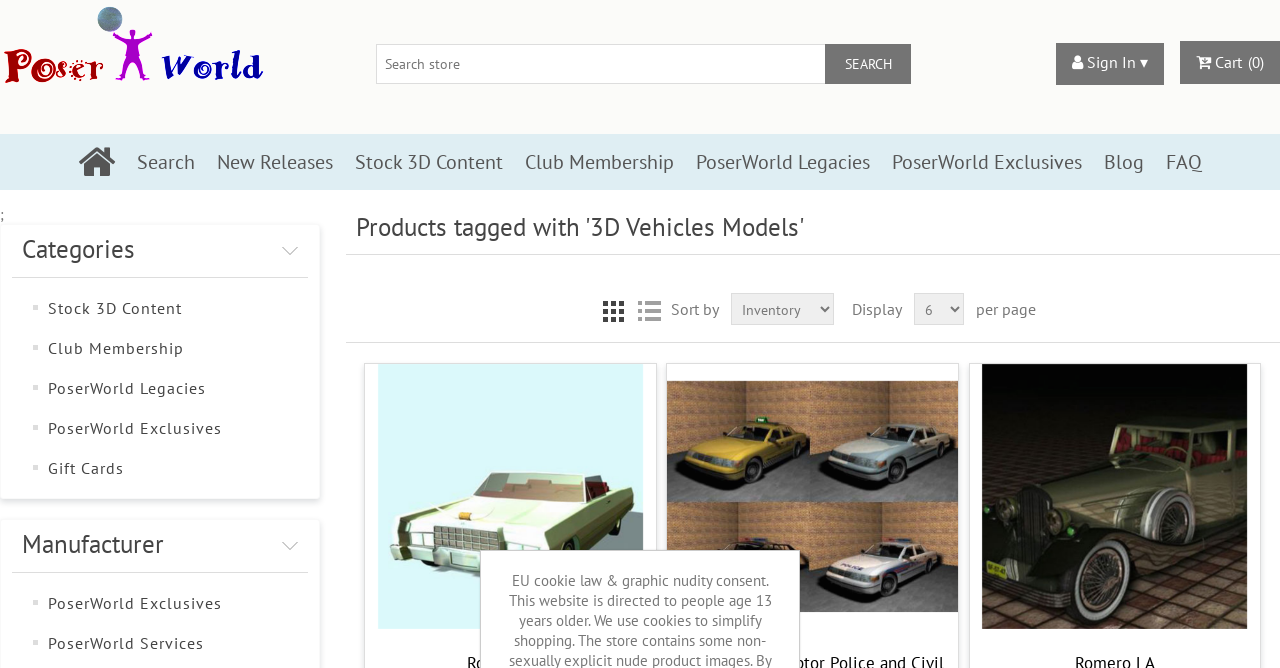What is the category of the products shown?
Please answer the question with a single word or phrase, referencing the image.

3D Vehicles Models